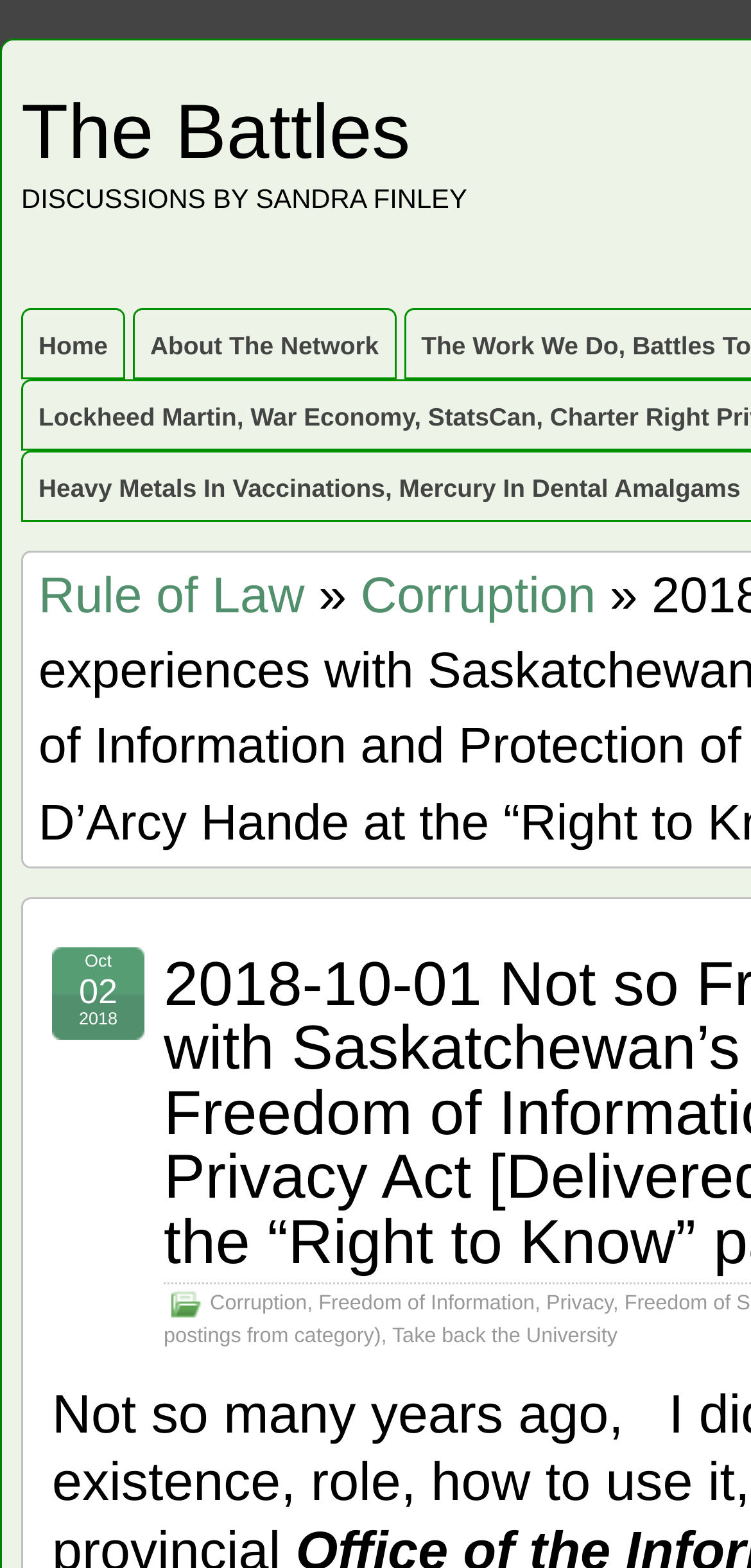What is the name of the network?
Refer to the image and answer the question using a single word or phrase.

The Battles